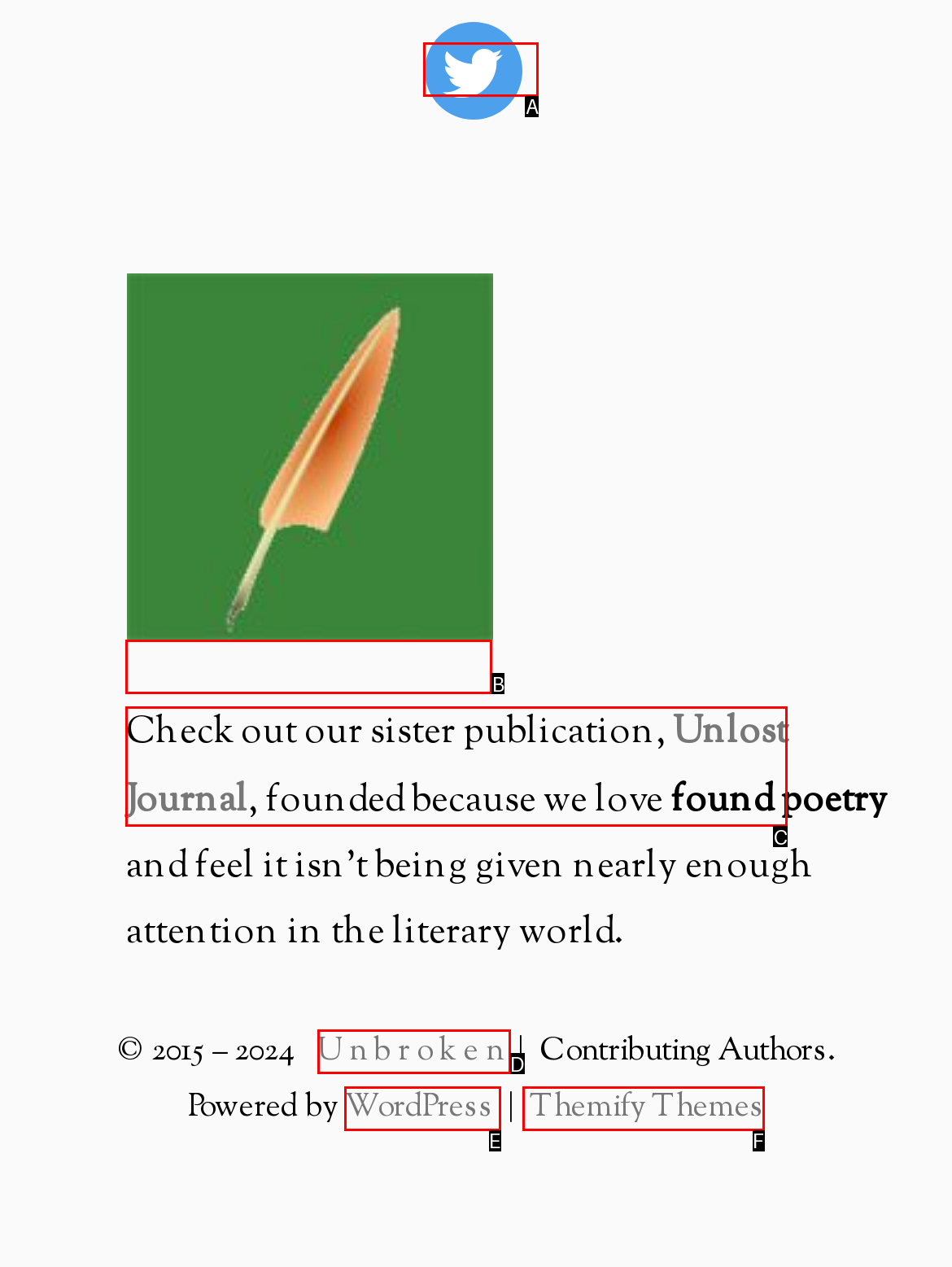Identify the UI element that best fits the description: title="Twitter"
Respond with the letter representing the correct option.

A